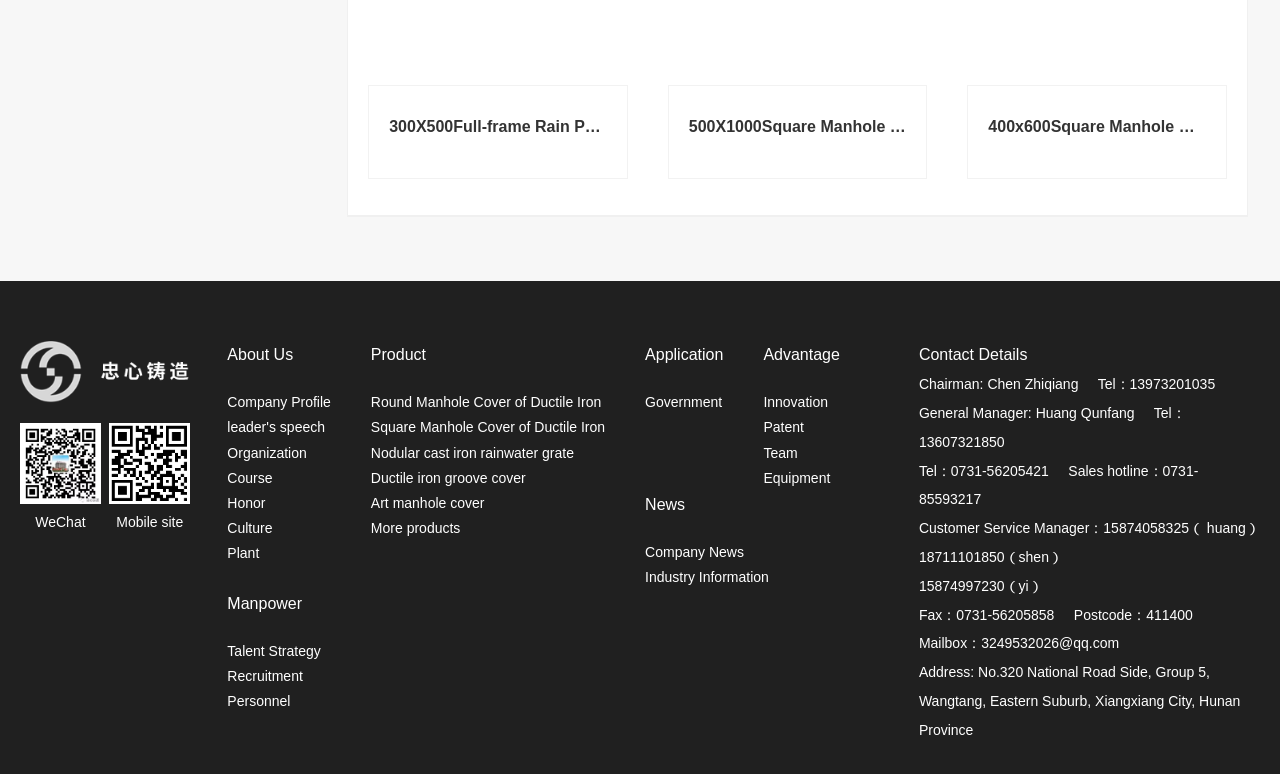Find the bounding box of the UI element described as: "Nodular cast iron rainwater grate". The bounding box coordinates should be given as four float values between 0 and 1, i.e., [left, top, right, bottom].

[0.29, 0.569, 0.473, 0.602]